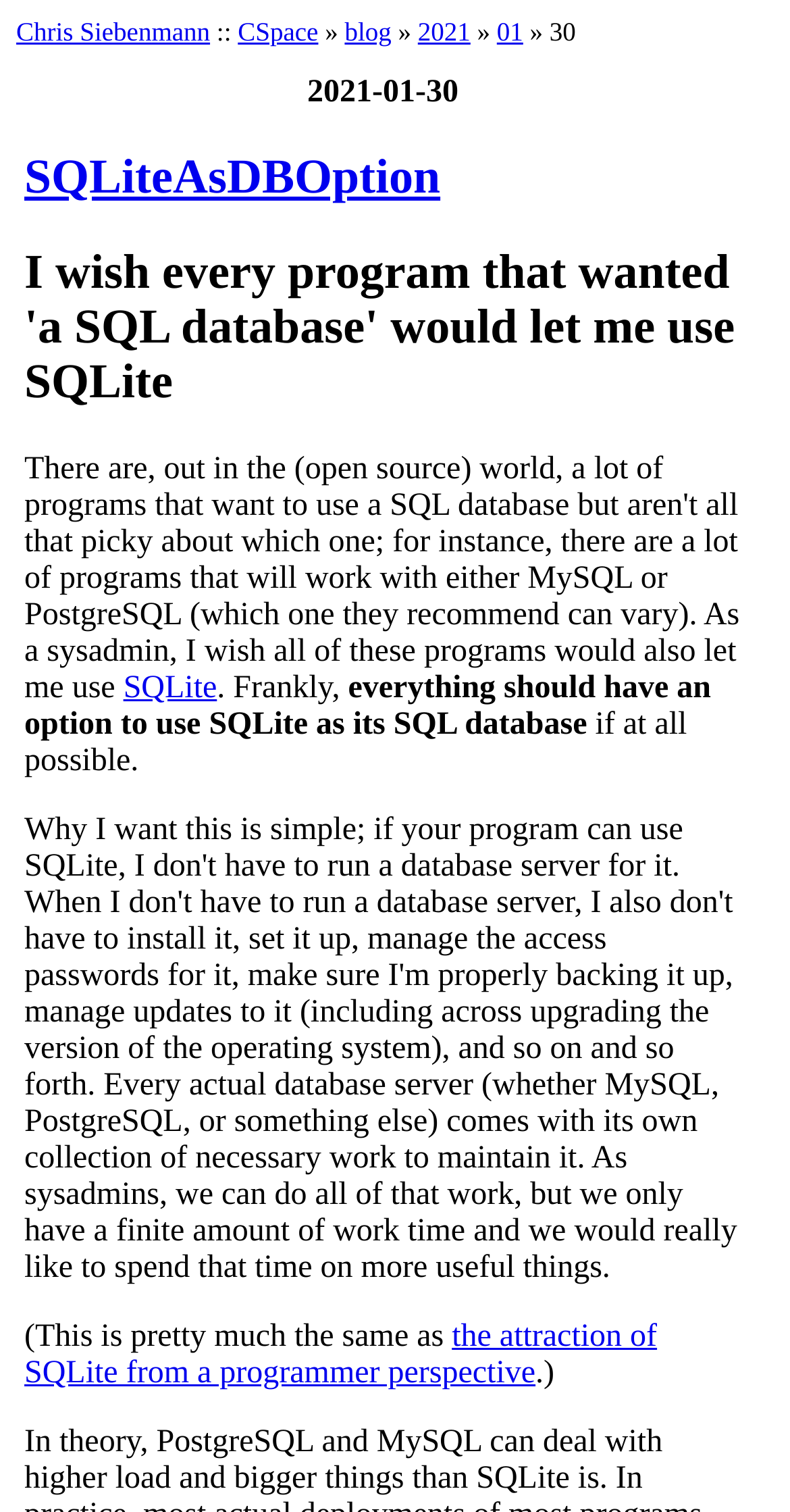Please specify the bounding box coordinates of the clickable region to carry out the following instruction: "read the blog". The coordinates should be four float numbers between 0 and 1, in the format [left, top, right, bottom].

[0.436, 0.011, 0.496, 0.031]